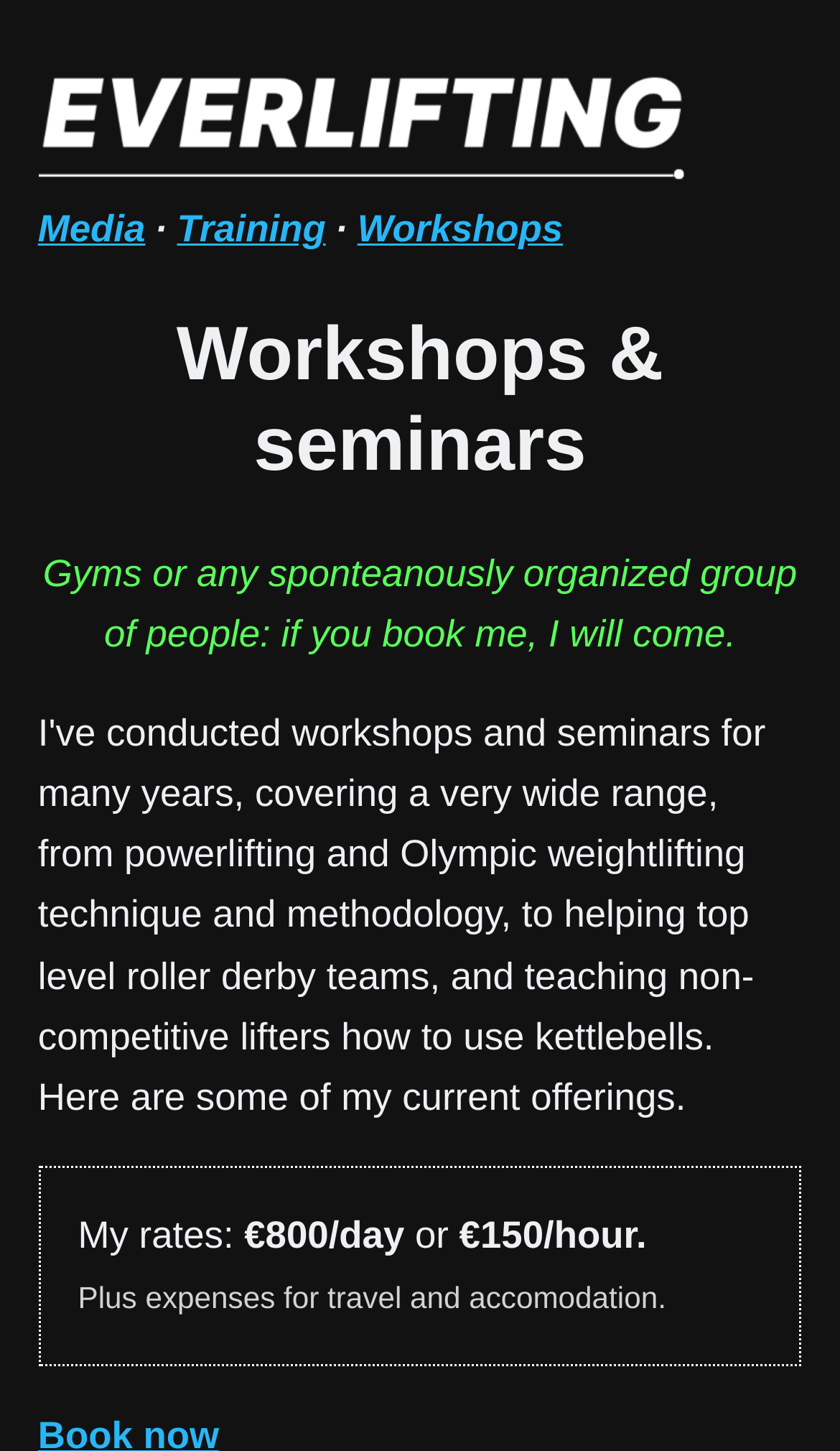How much does a day of workshop cost?
Refer to the image and provide a thorough answer to the question.

In the workshops section, the rates are listed, including €800/day. This is the cost of a day of workshop.